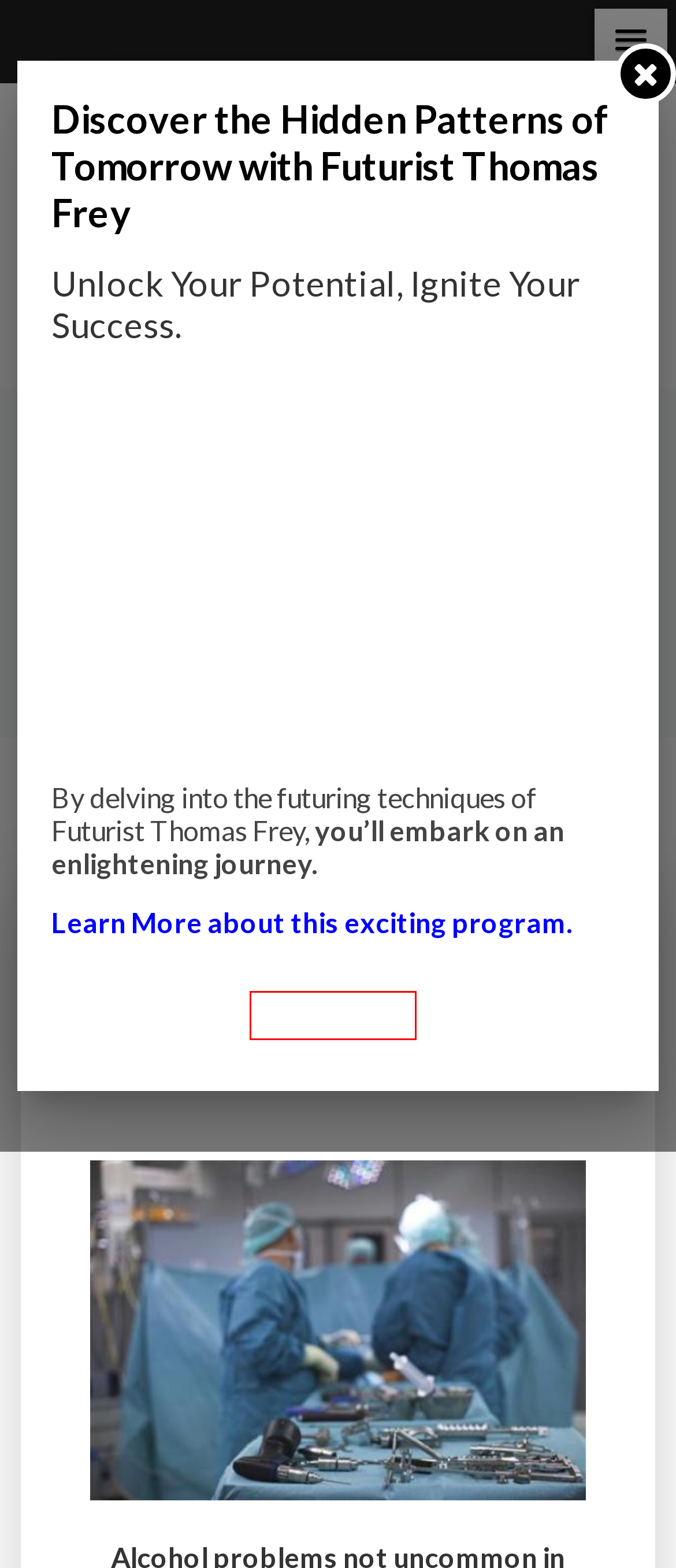A screenshot of a webpage is given, marked with a red bounding box around a UI element. Please select the most appropriate webpage description that fits the new page after clicking the highlighted element. Here are the candidates:
A. Analysis – Impact Lab
B. surgeons – Impact Lab
C. Big Problems – Impact Lab
D. Impact Lab – A Laboratory of the Future Human Experience
E. Latest Trend – Impact Lab
F. The Coming Vacant Home Crisis in an Aging, Low Birth Rate Society
G. UK’s First Intercity Battery Train Trial Paves the Way for Sustainable Rail Travel – Impact Lab
H. Health & Fitness – Impact Lab

C